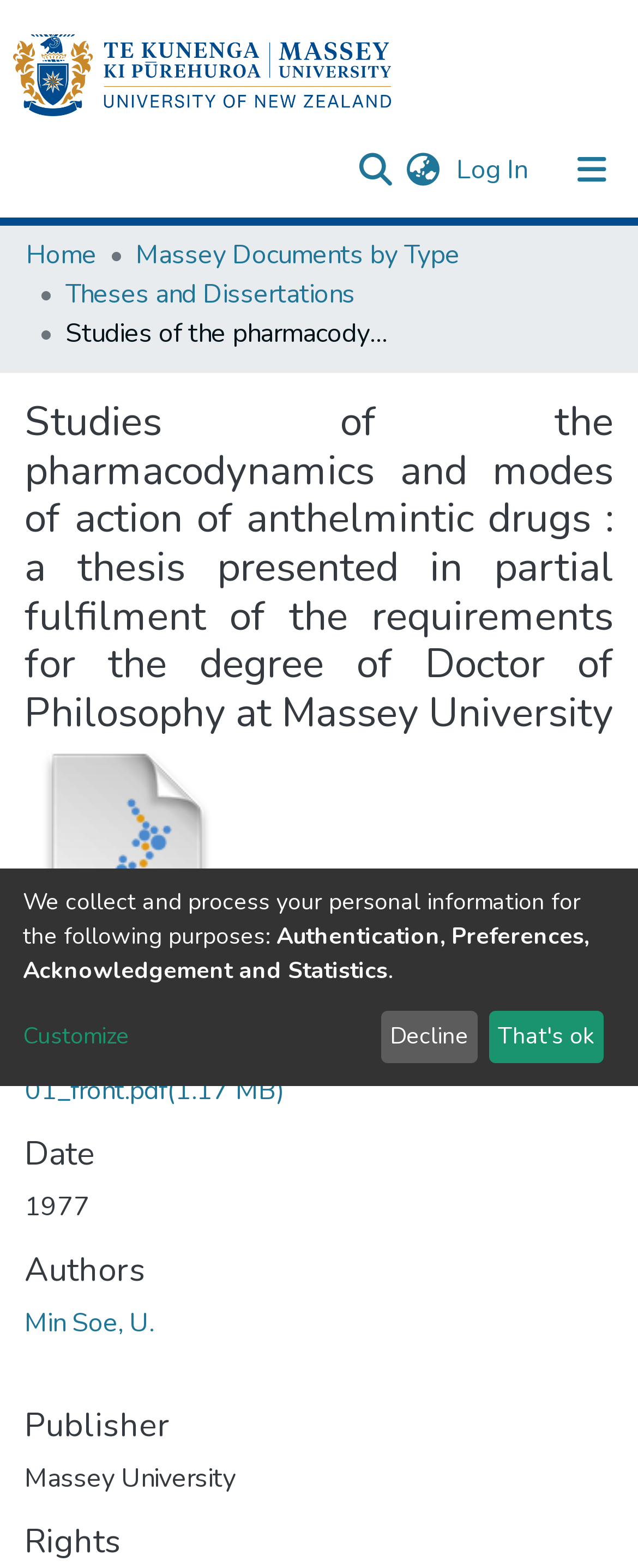Please give a short response to the question using one word or a phrase:
How many files are available for download on this webpage?

2